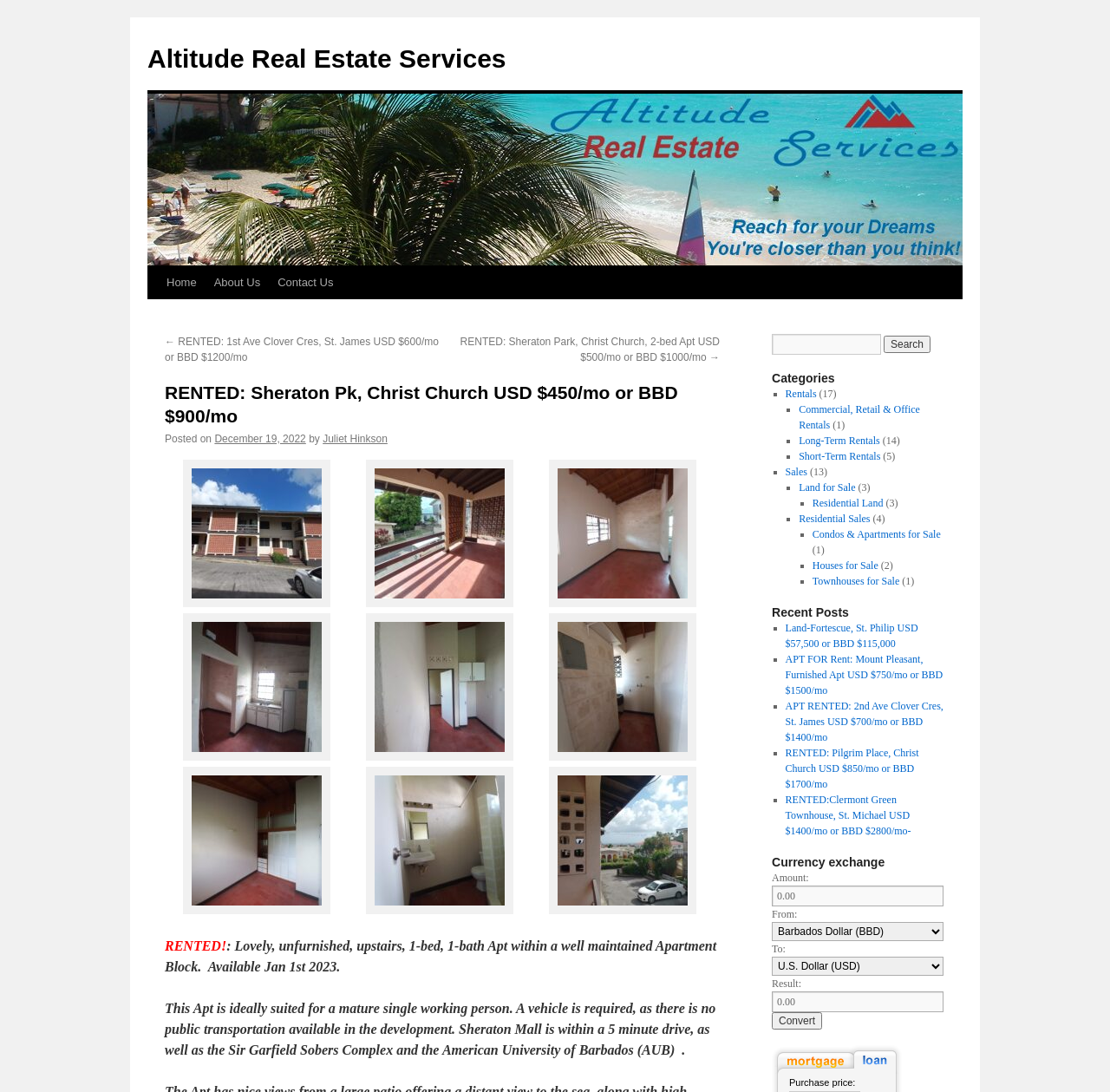Provide the bounding box coordinates of the area you need to click to execute the following instruction: "Read the post details".

[0.148, 0.349, 0.648, 0.392]